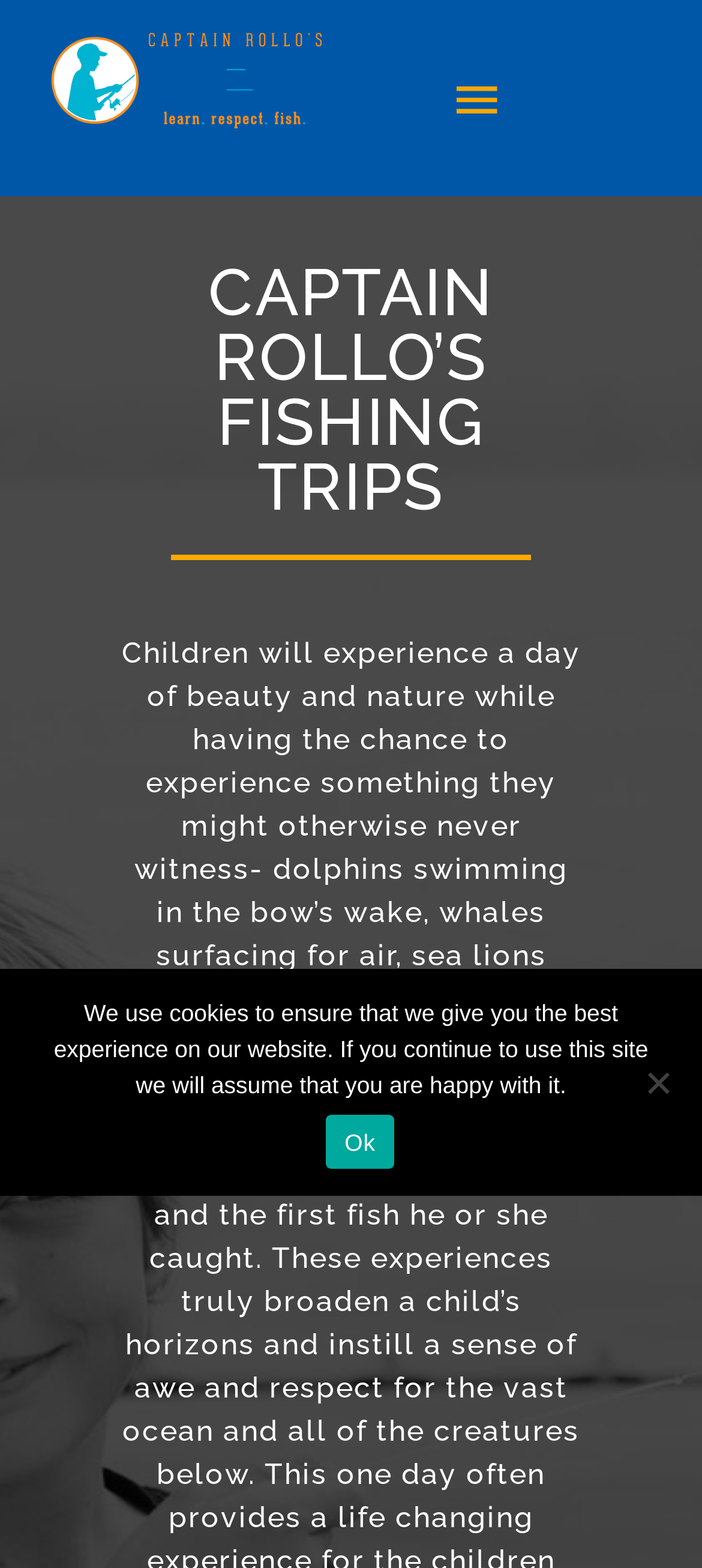What is the name of the logo on the top left?
Please provide a single word or phrase in response based on the screenshot.

Captain Rollo's Logo